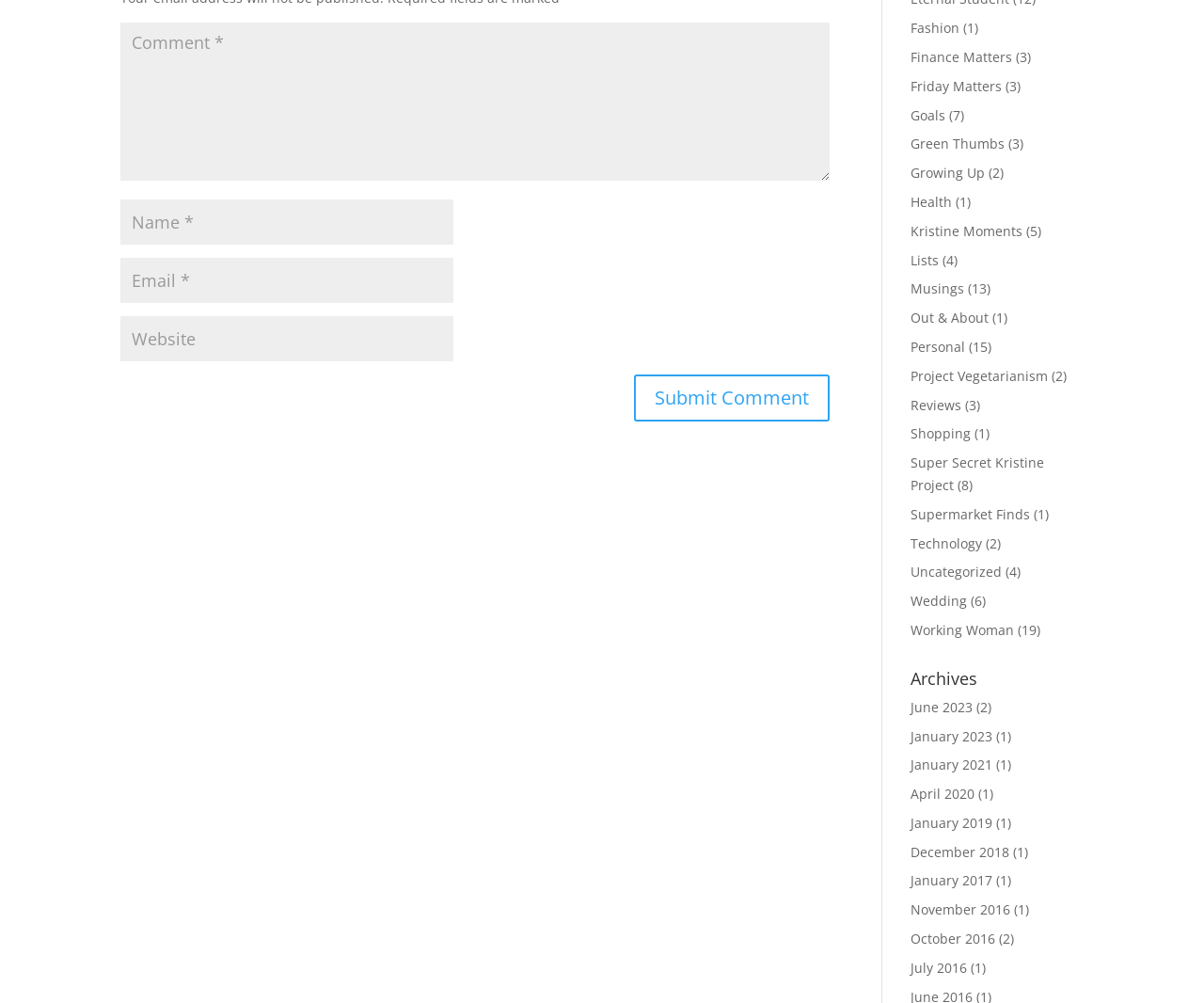Please identify the bounding box coordinates of the element I should click to complete this instruction: 'Visit the Fashion page'. The coordinates should be given as four float numbers between 0 and 1, like this: [left, top, right, bottom].

[0.756, 0.019, 0.797, 0.037]